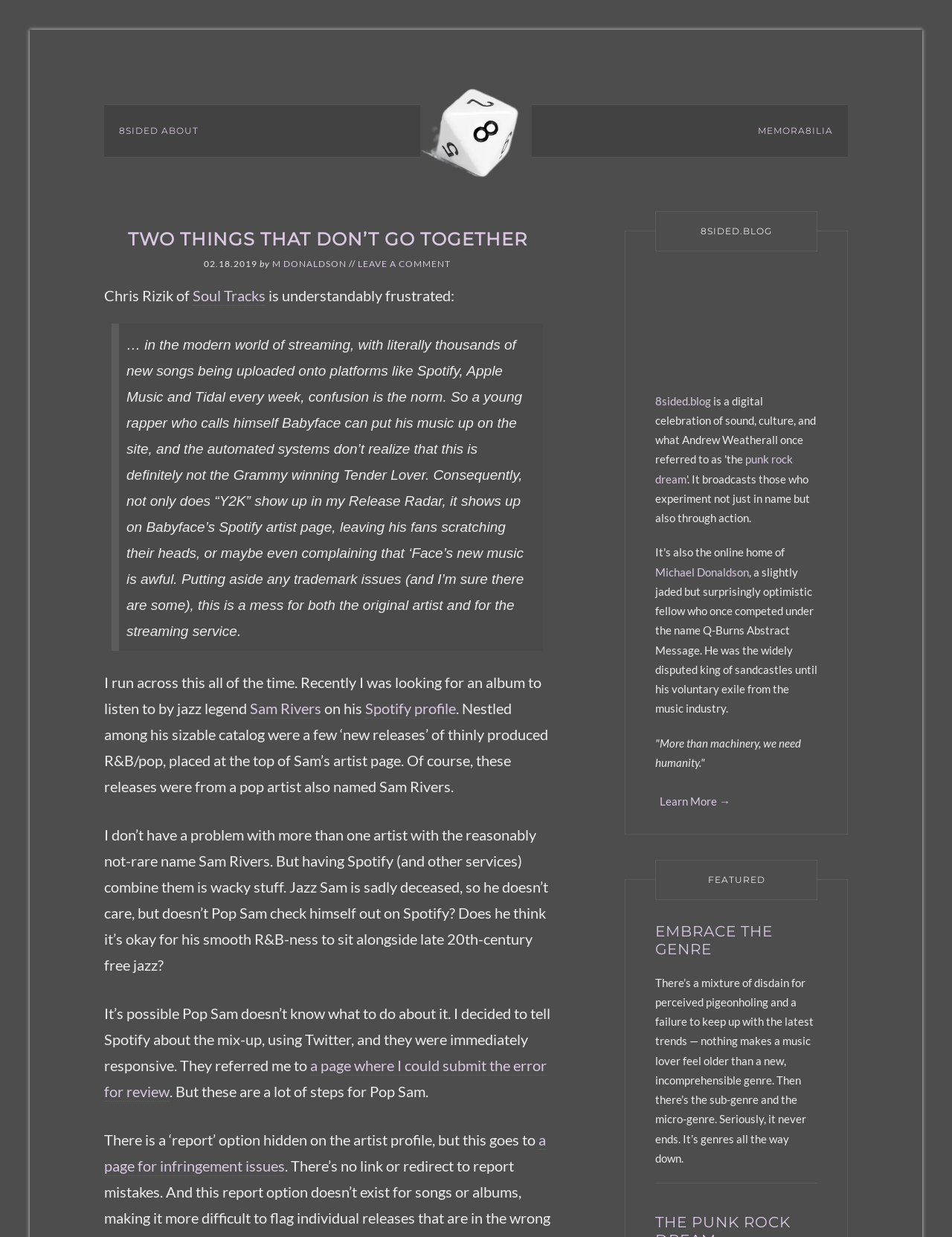Please specify the bounding box coordinates of the area that should be clicked to accomplish the following instruction: "Visit the 'Soul Tracks' website". The coordinates should consist of four float numbers between 0 and 1, i.e., [left, top, right, bottom].

[0.202, 0.232, 0.279, 0.247]